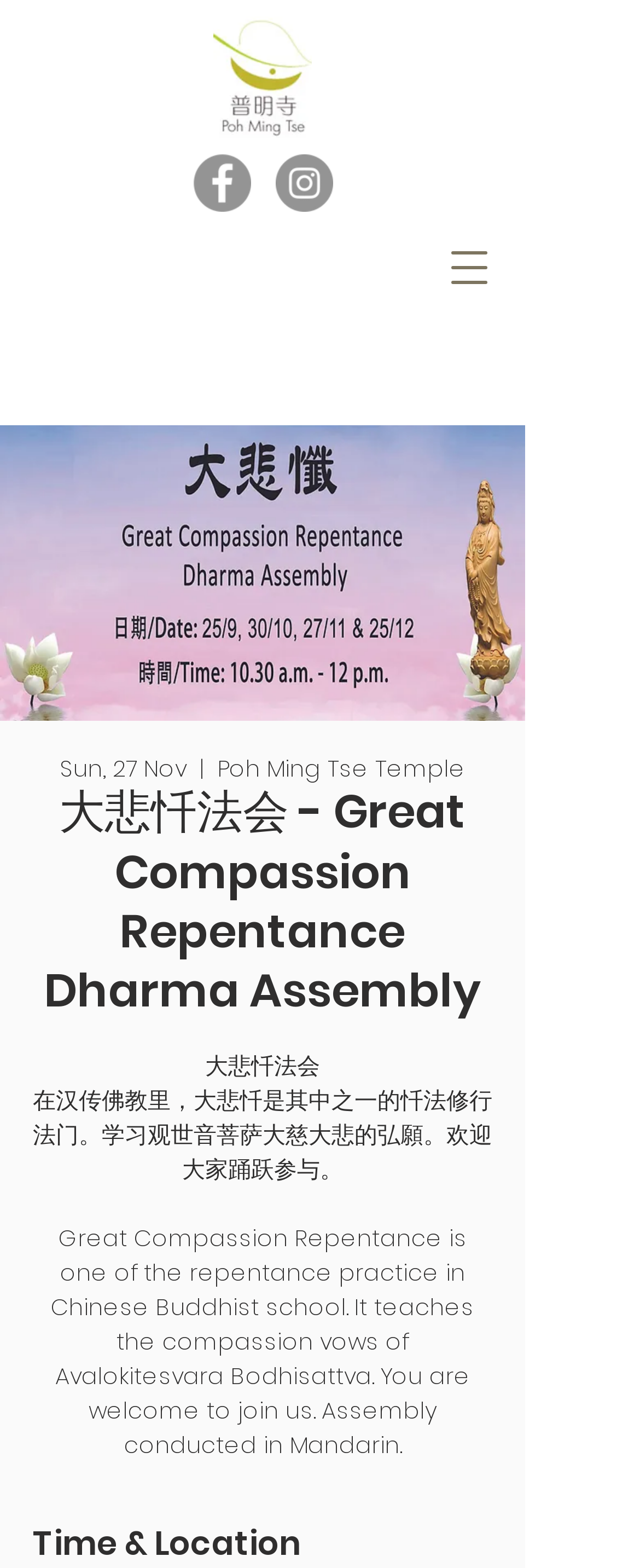Identify and generate the primary title of the webpage.

大悲忏法会 - Great Compassion Repentance Dharma Assembly